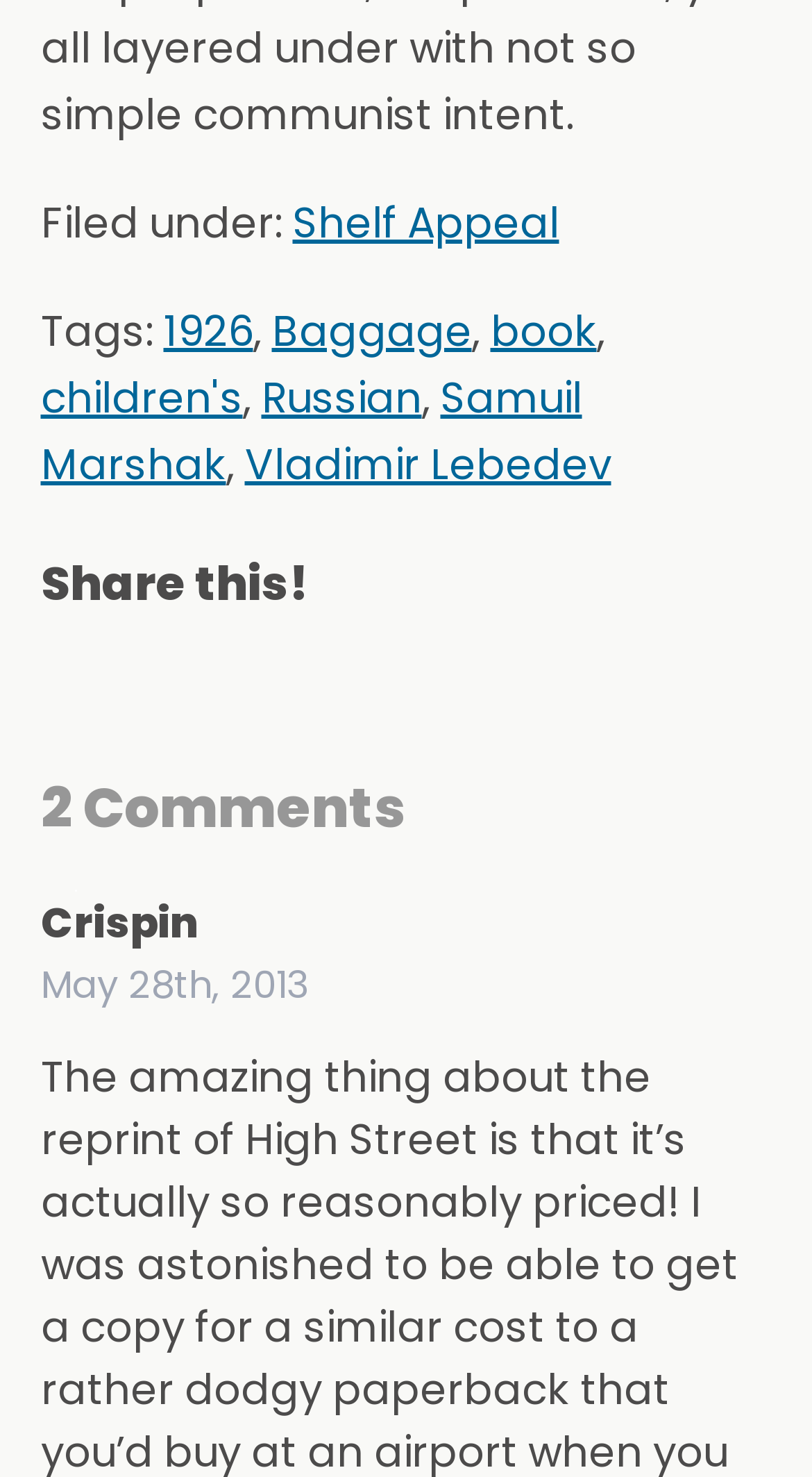Pinpoint the bounding box coordinates of the element that must be clicked to accomplish the following instruction: "Switch to basic HTML version". The coordinates should be in the format of four float numbers between 0 and 1, i.e., [left, top, right, bottom].

None